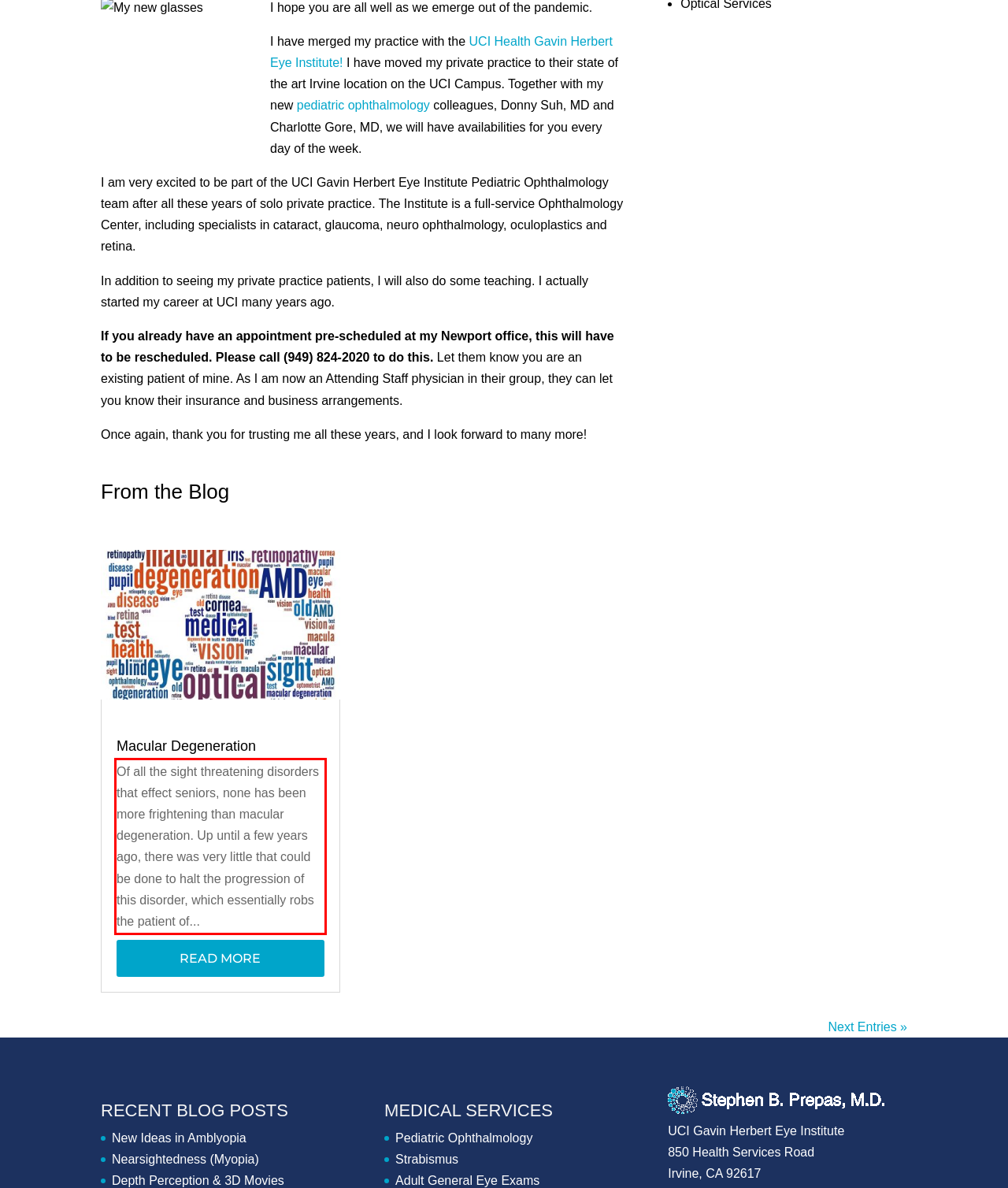Using the provided screenshot, read and generate the text content within the red-bordered area.

Of all the sight threatening disorders that effect seniors, none has been more frightening than macular degeneration. Up until a few years ago, there was very little that could be done to halt the progression of this disorder, which essentially robs the patient of...